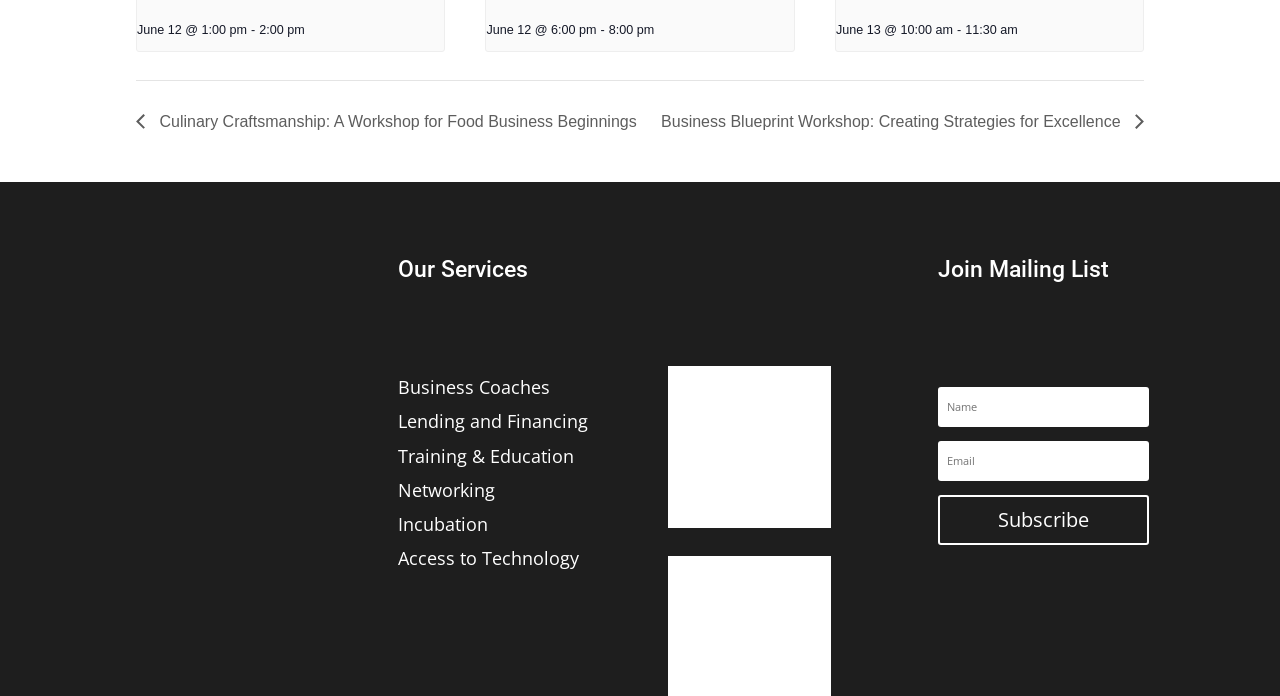Indicate the bounding box coordinates of the element that must be clicked to execute the instruction: "Subscribe to the mailing list". The coordinates should be given as four float numbers between 0 and 1, i.e., [left, top, right, bottom].

[0.733, 0.712, 0.898, 0.784]